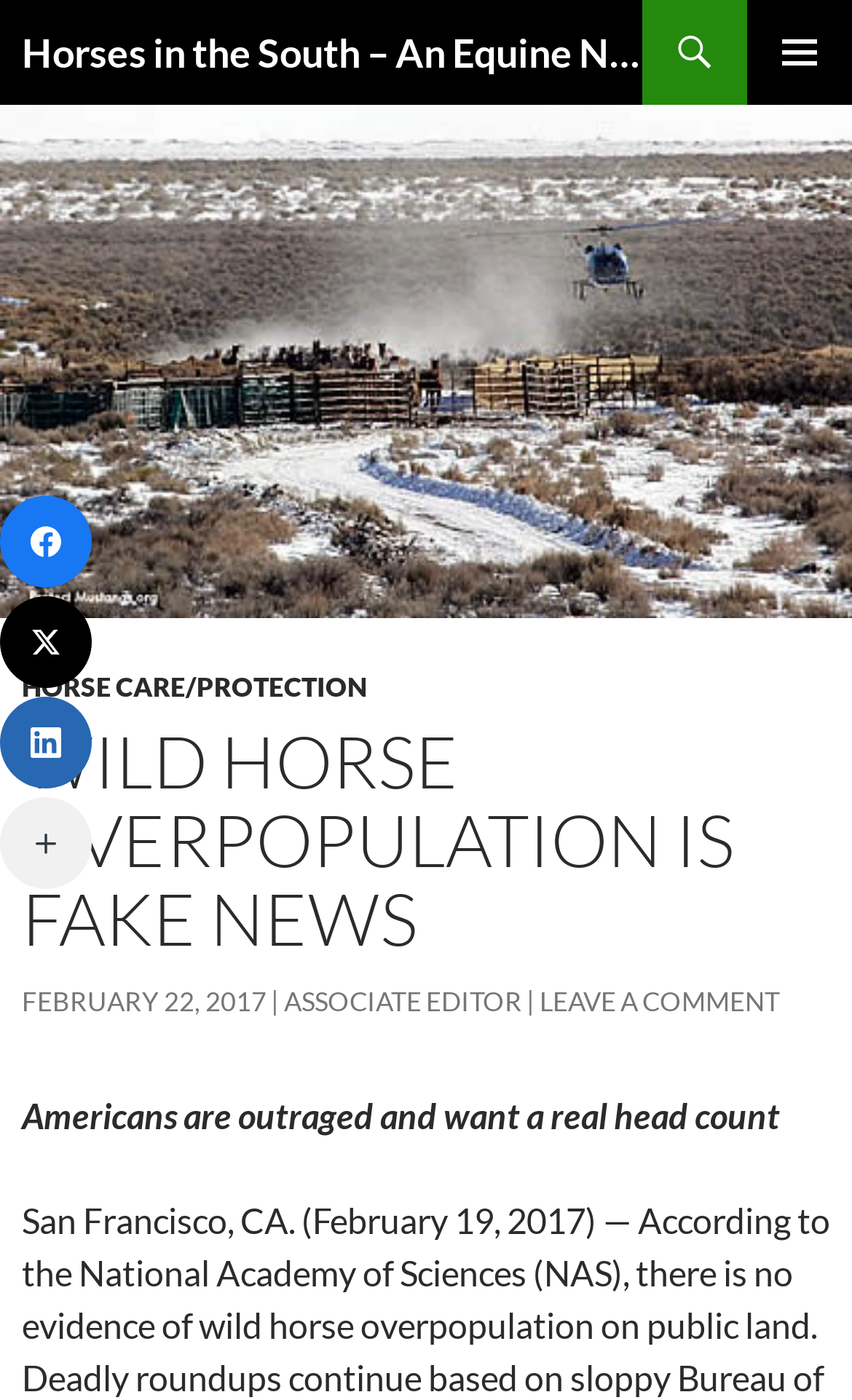What is the bounding box coordinate of the primary menu button?
Please respond to the question with a detailed and well-explained answer.

The bounding box coordinate of the primary menu button can be found by looking at the button element with the text ' PRIMARY MENU', which has a bounding box coordinate of [0.877, 0.0, 1.0, 0.075].